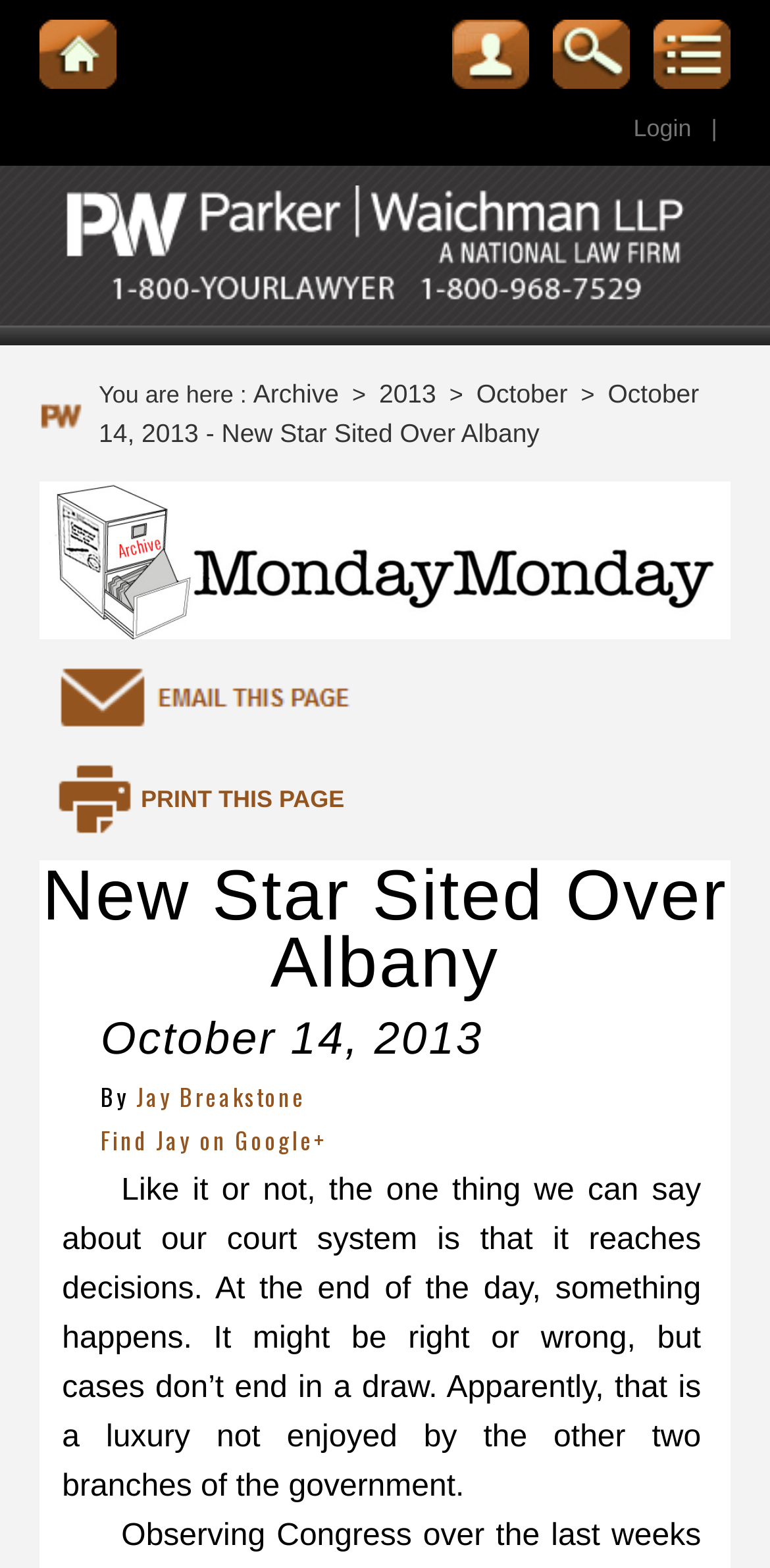Based on the element description "PRINT THIS PAGE", predict the bounding box coordinates of the UI element.

[0.051, 0.501, 0.447, 0.519]